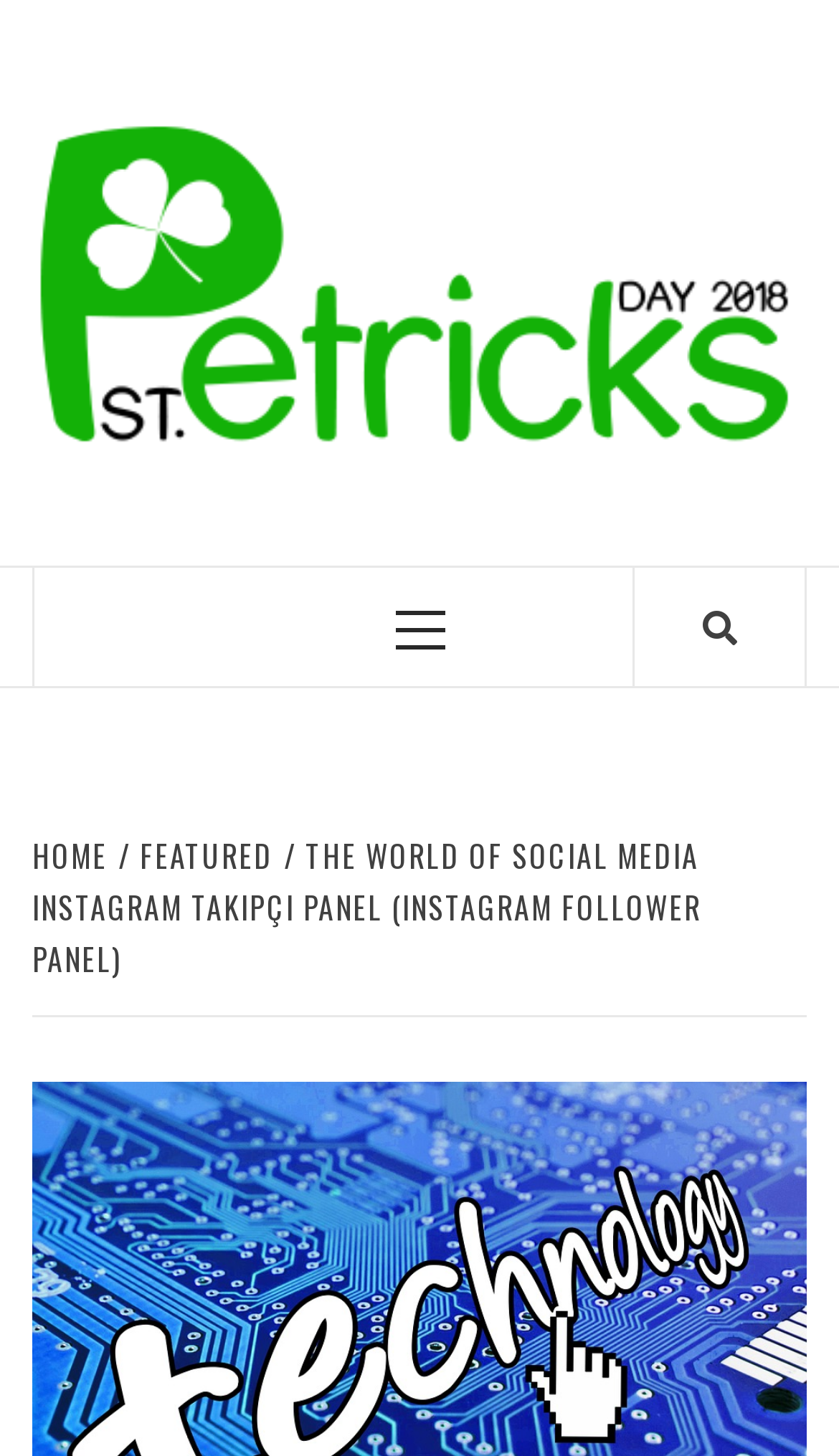What is the symbol represented by ''?
Examine the screenshot and reply with a single word or phrase.

Search icon